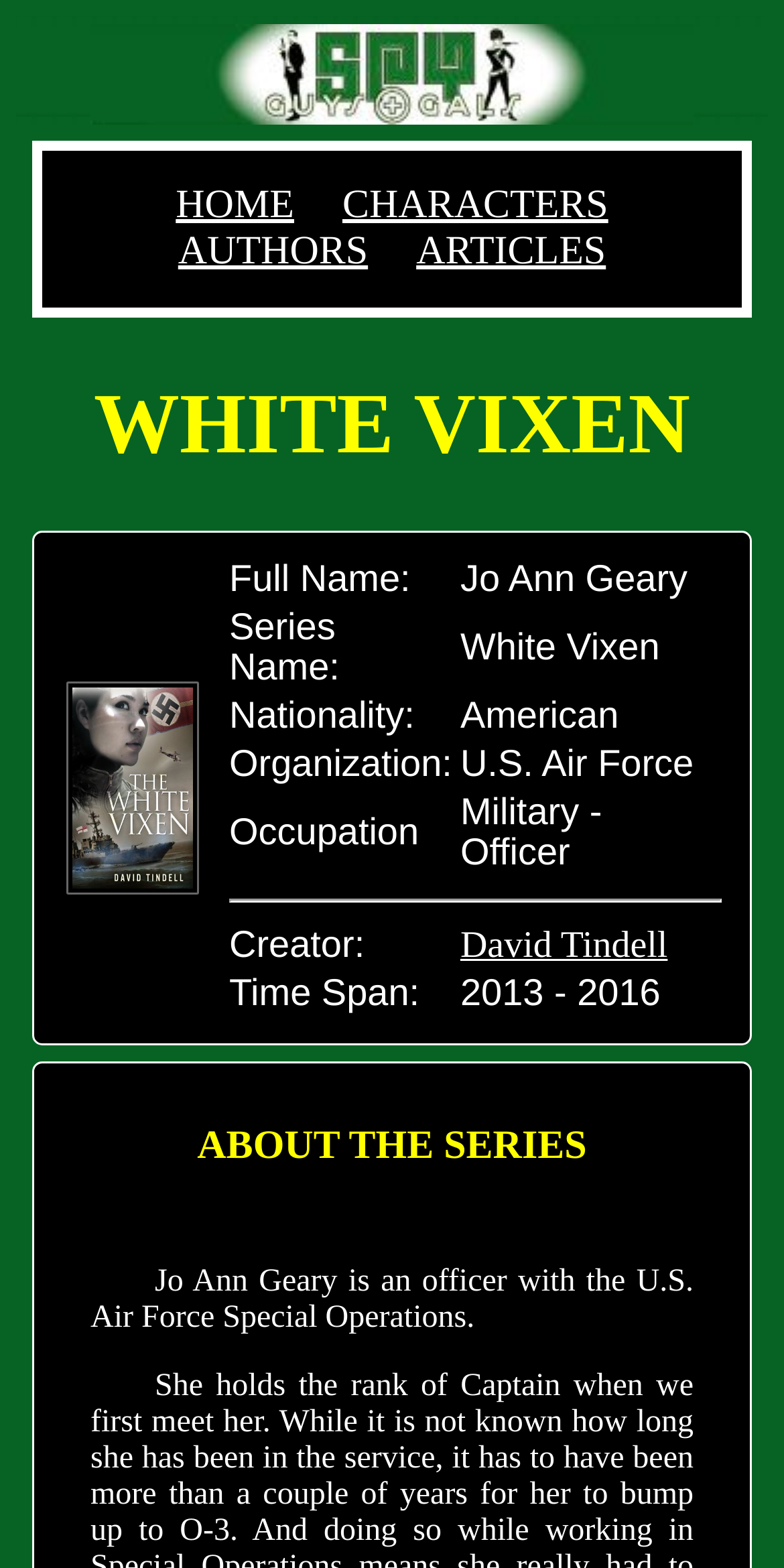What is the name of the series?
Look at the image and answer the question with a single word or phrase.

White Vixen